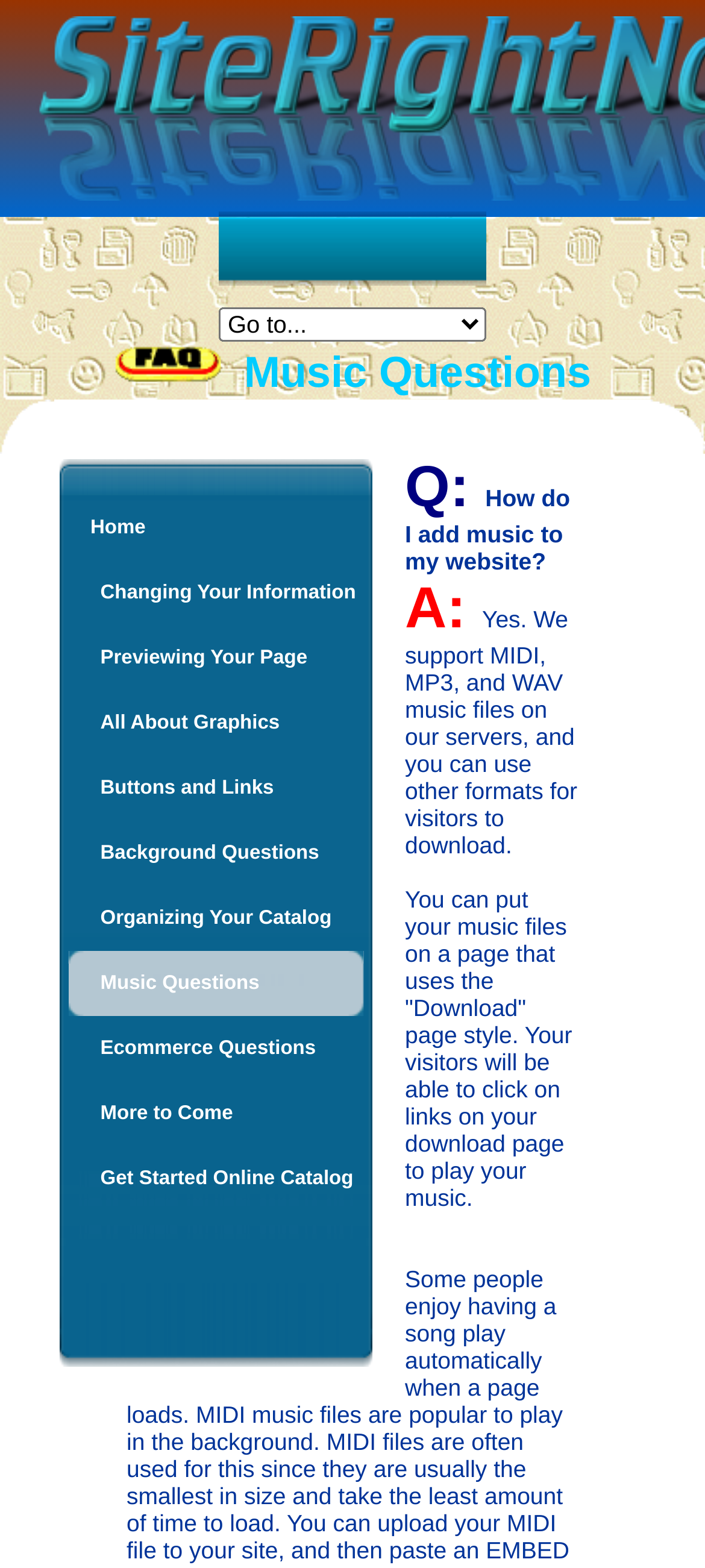Identify the bounding box coordinates for the UI element described as: "Ecommerce Questions".

[0.085, 0.648, 0.528, 0.689]